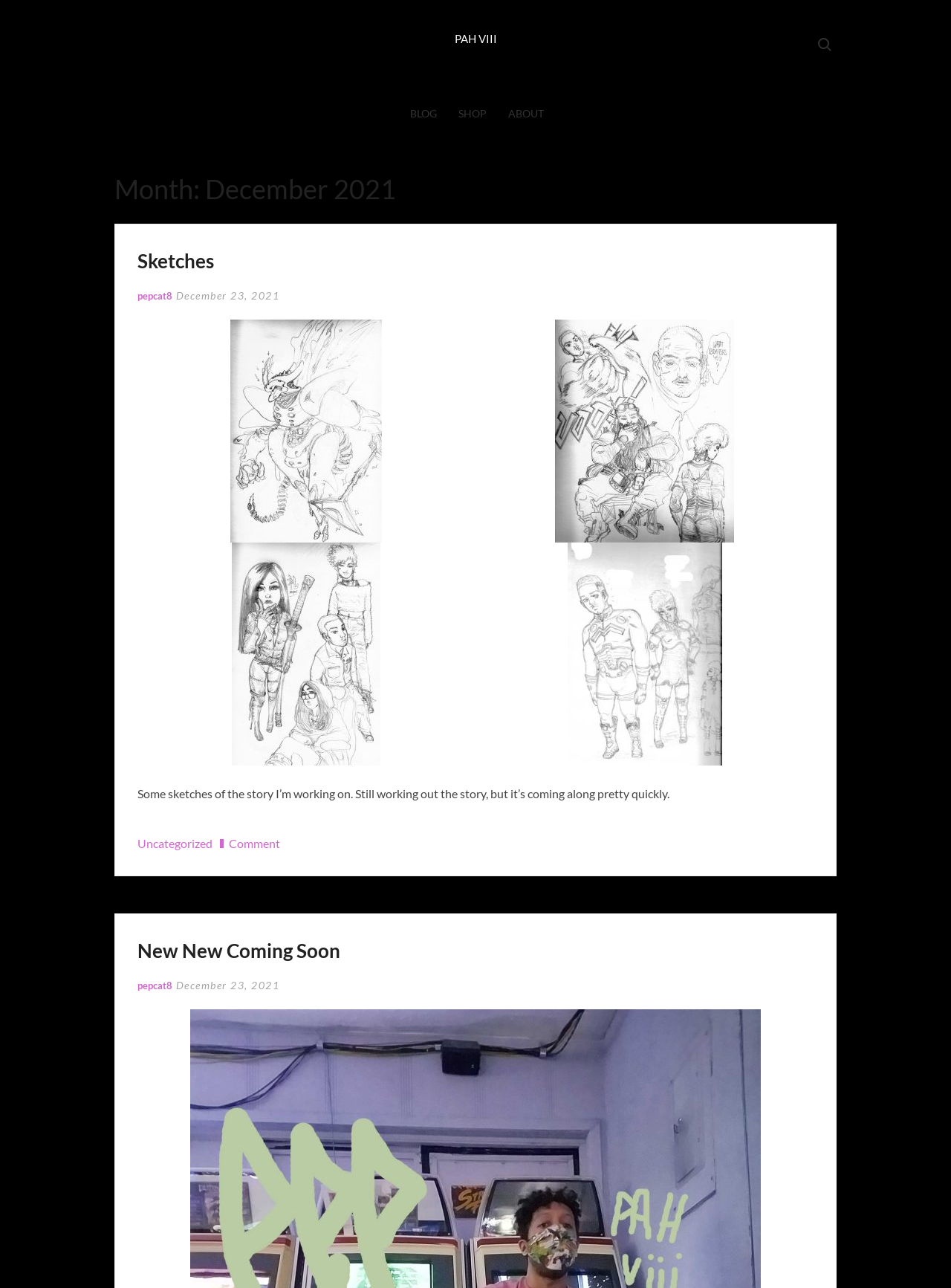Please identify the bounding box coordinates of the element that needs to be clicked to execute the following command: "Search for something". Provide the bounding box using four float numbers between 0 and 1, formatted as [left, top, right, bottom].

[0.853, 0.025, 0.88, 0.045]